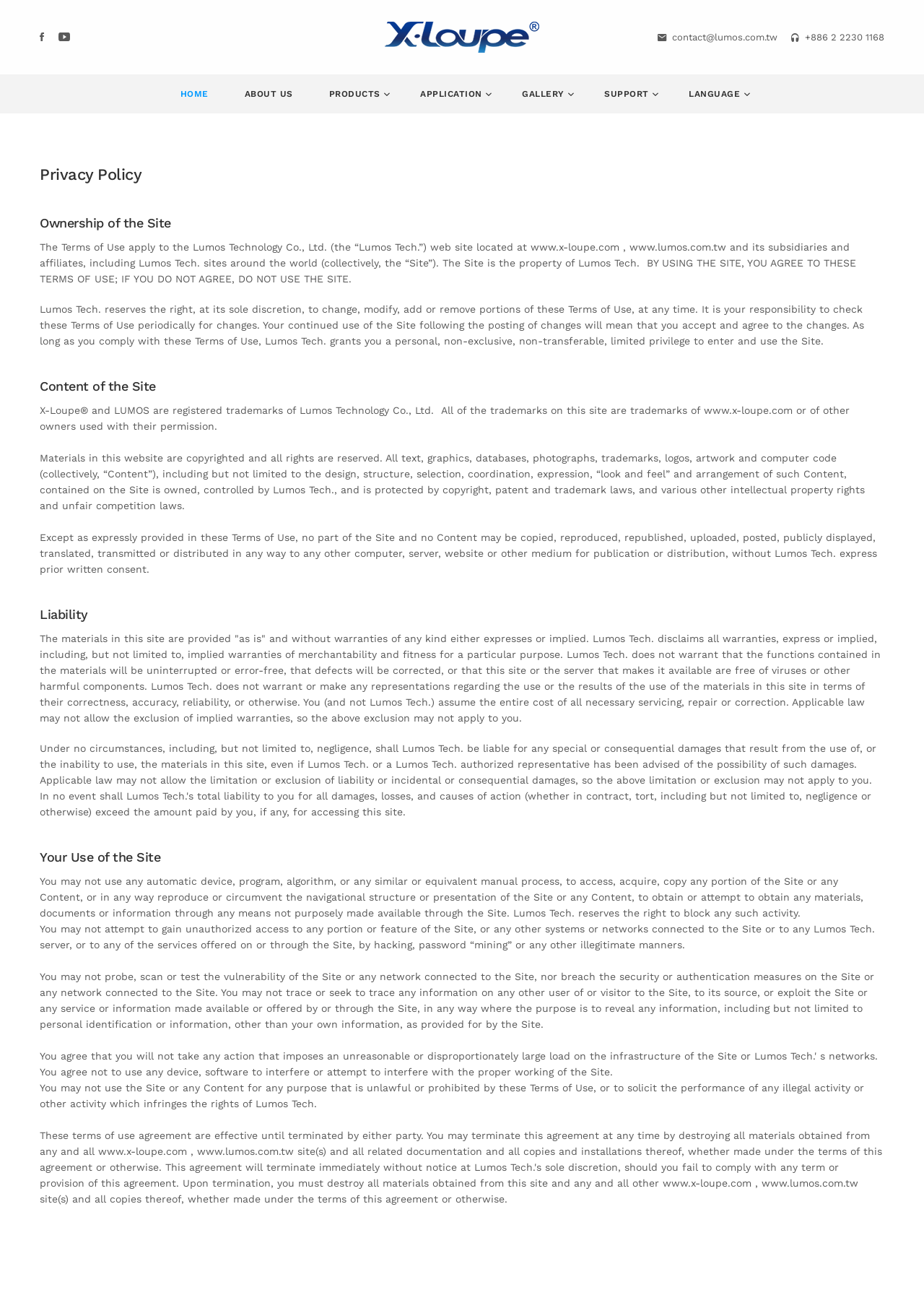Could you indicate the bounding box coordinates of the region to click in order to complete this instruction: "Click the CONTACT link".

[0.727, 0.025, 0.845, 0.033]